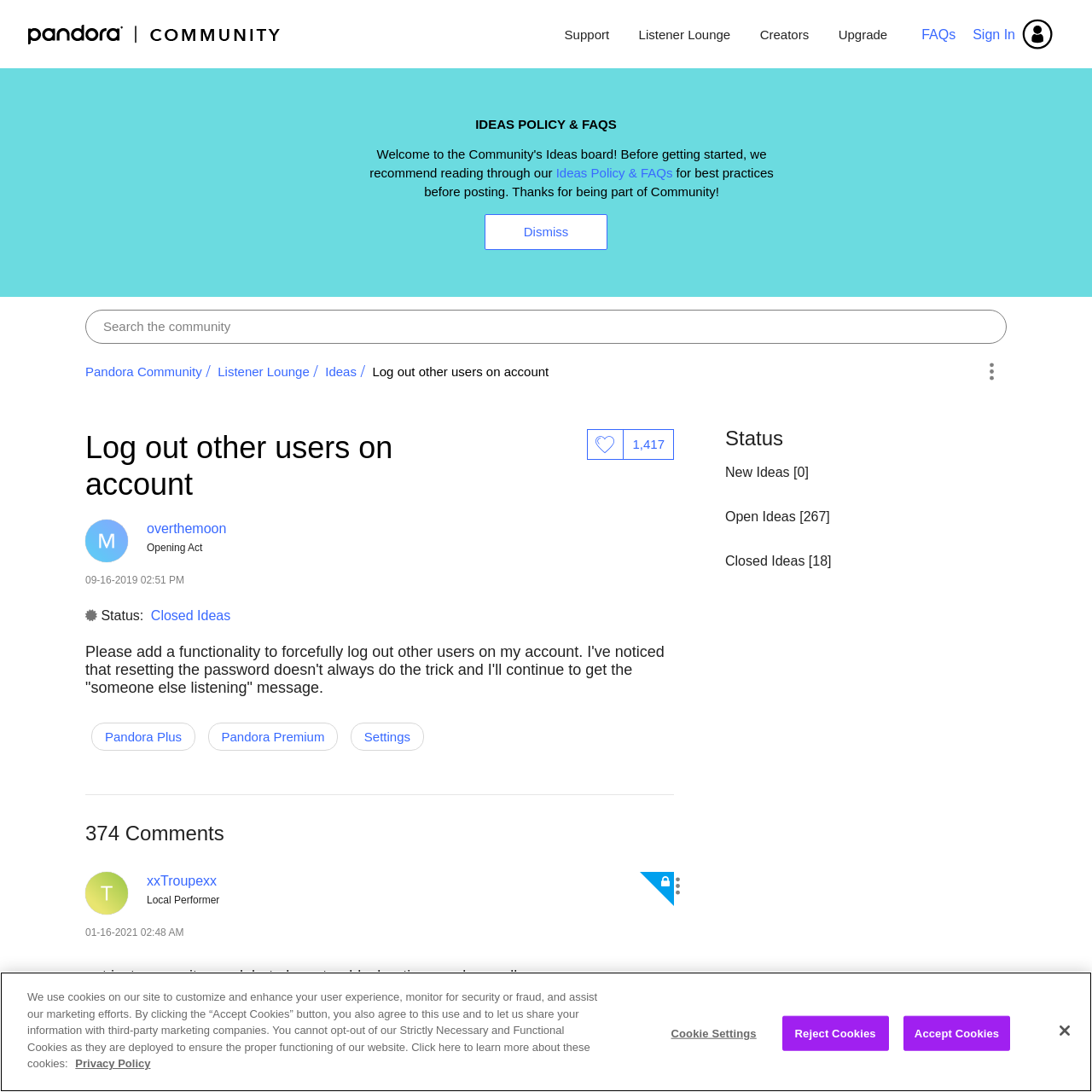Answer the following in one word or a short phrase: 
How many comments are there on this post?

374